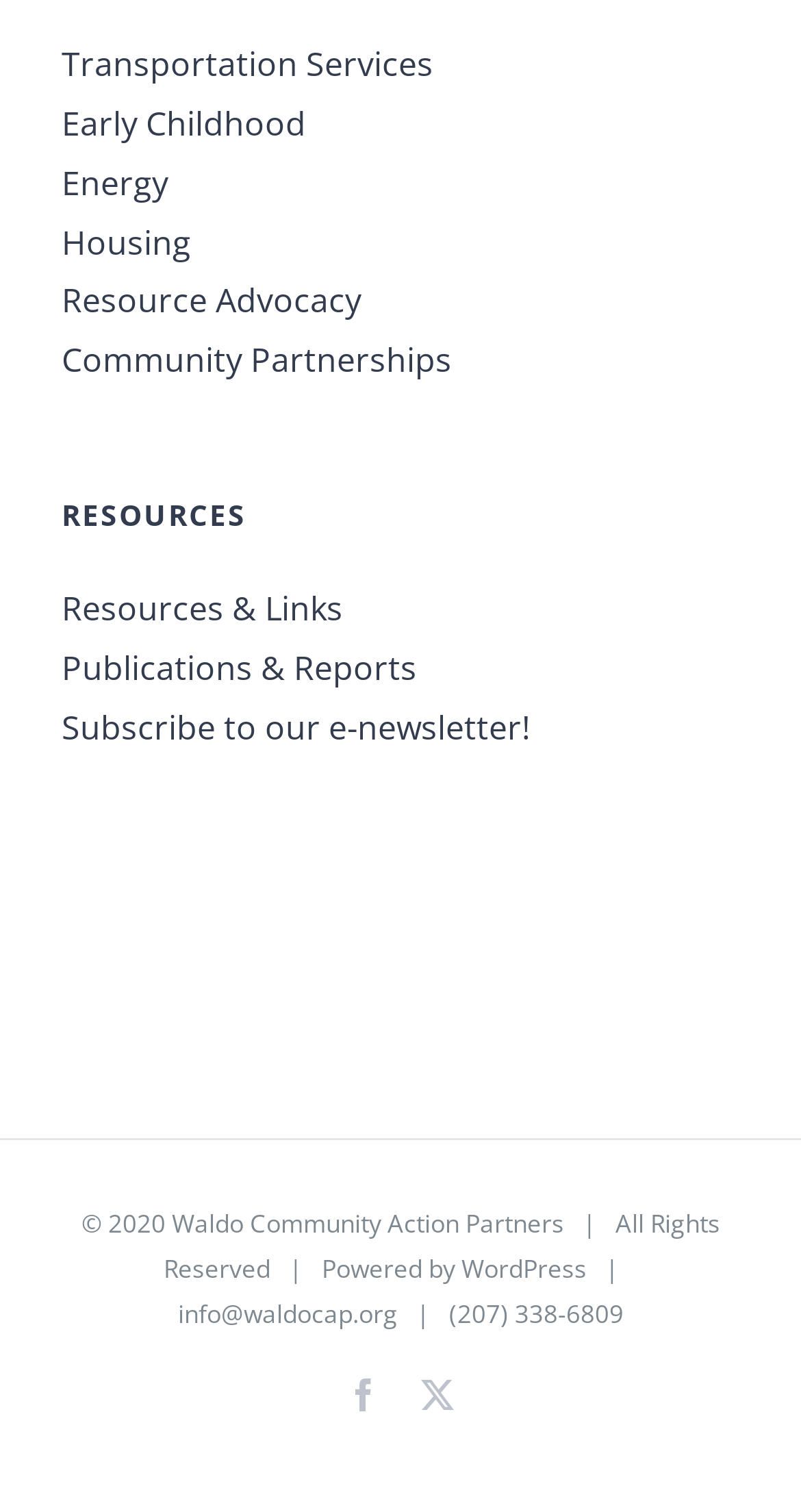What is the first service listed? Based on the screenshot, please respond with a single word or phrase.

Transportation Services